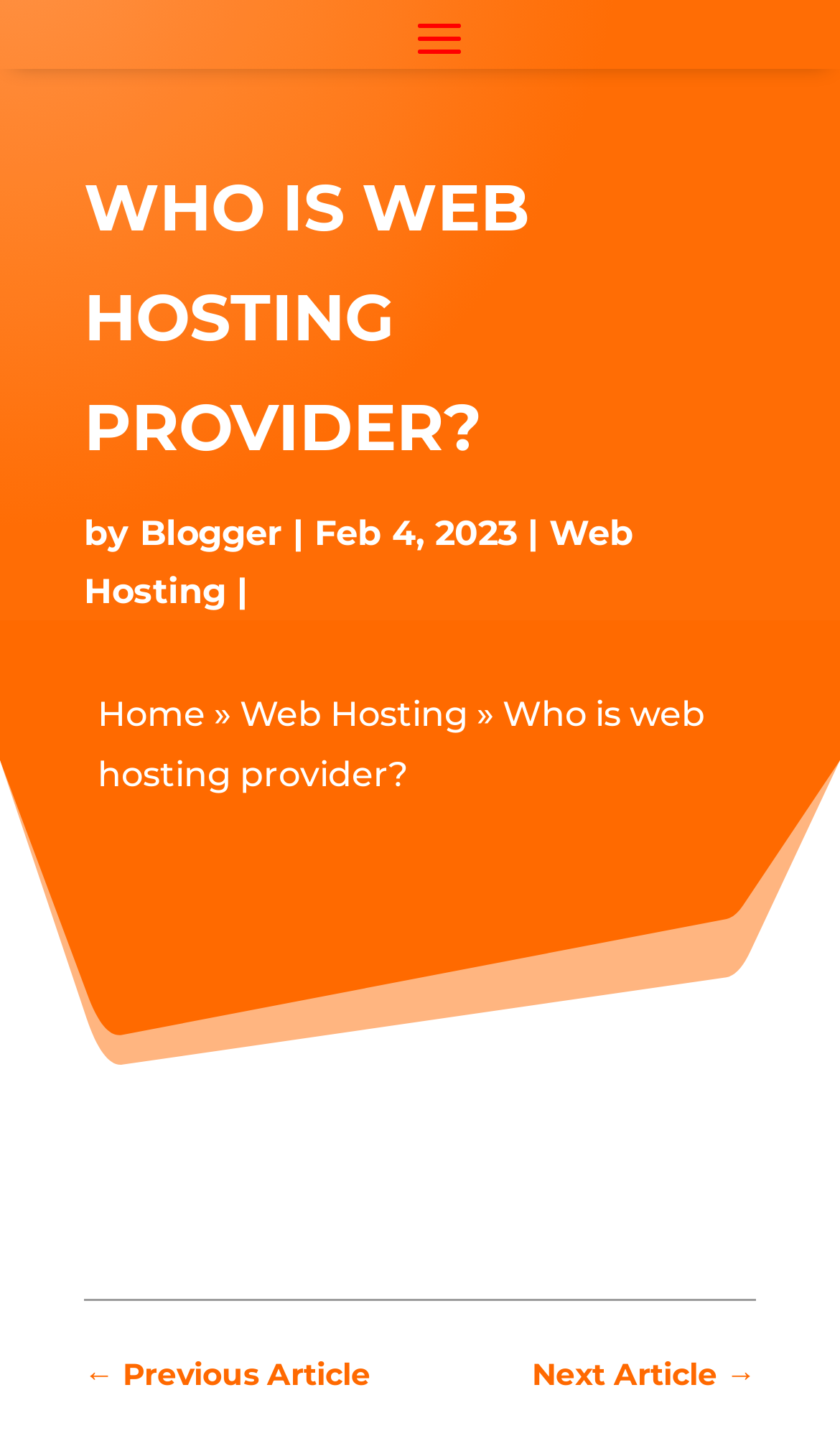Answer in one word or a short phrase: 
What is the author of the article?

Blogger